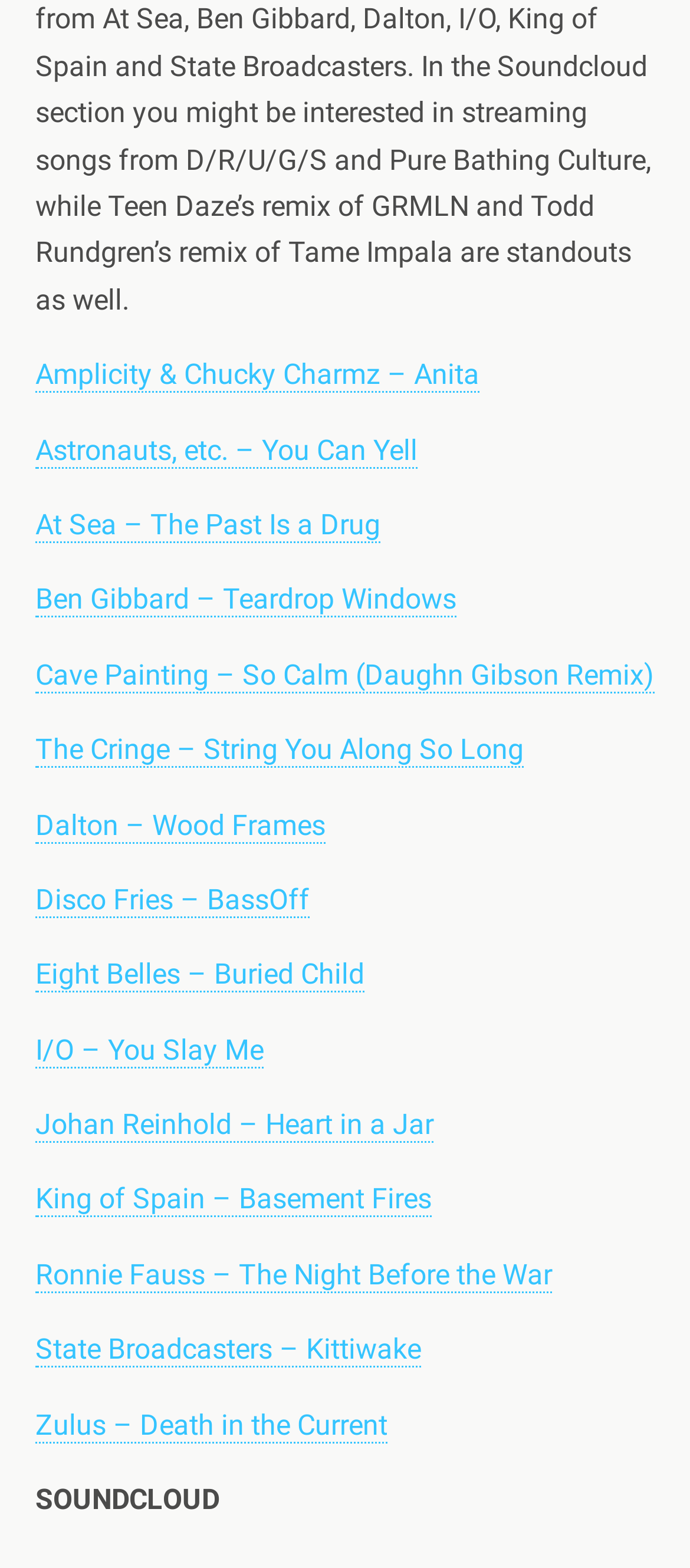Please predict the bounding box coordinates of the element's region where a click is necessary to complete the following instruction: "listen to You Can Yell by Astronauts, etc.". The coordinates should be represented by four float numbers between 0 and 1, i.e., [left, top, right, bottom].

[0.051, 0.276, 0.605, 0.298]